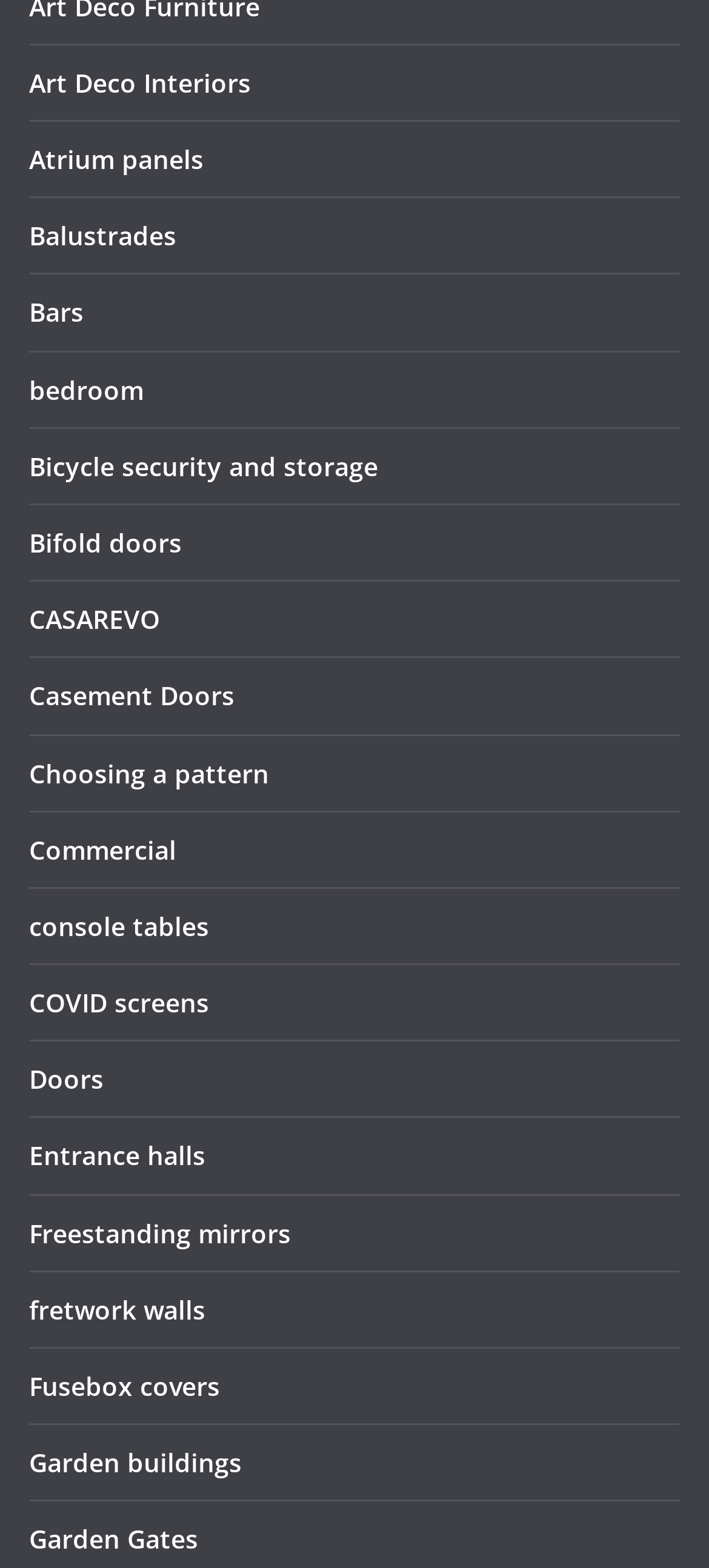What is the last link on the webpage?
Give a single word or phrase as your answer by examining the image.

Garden Gates